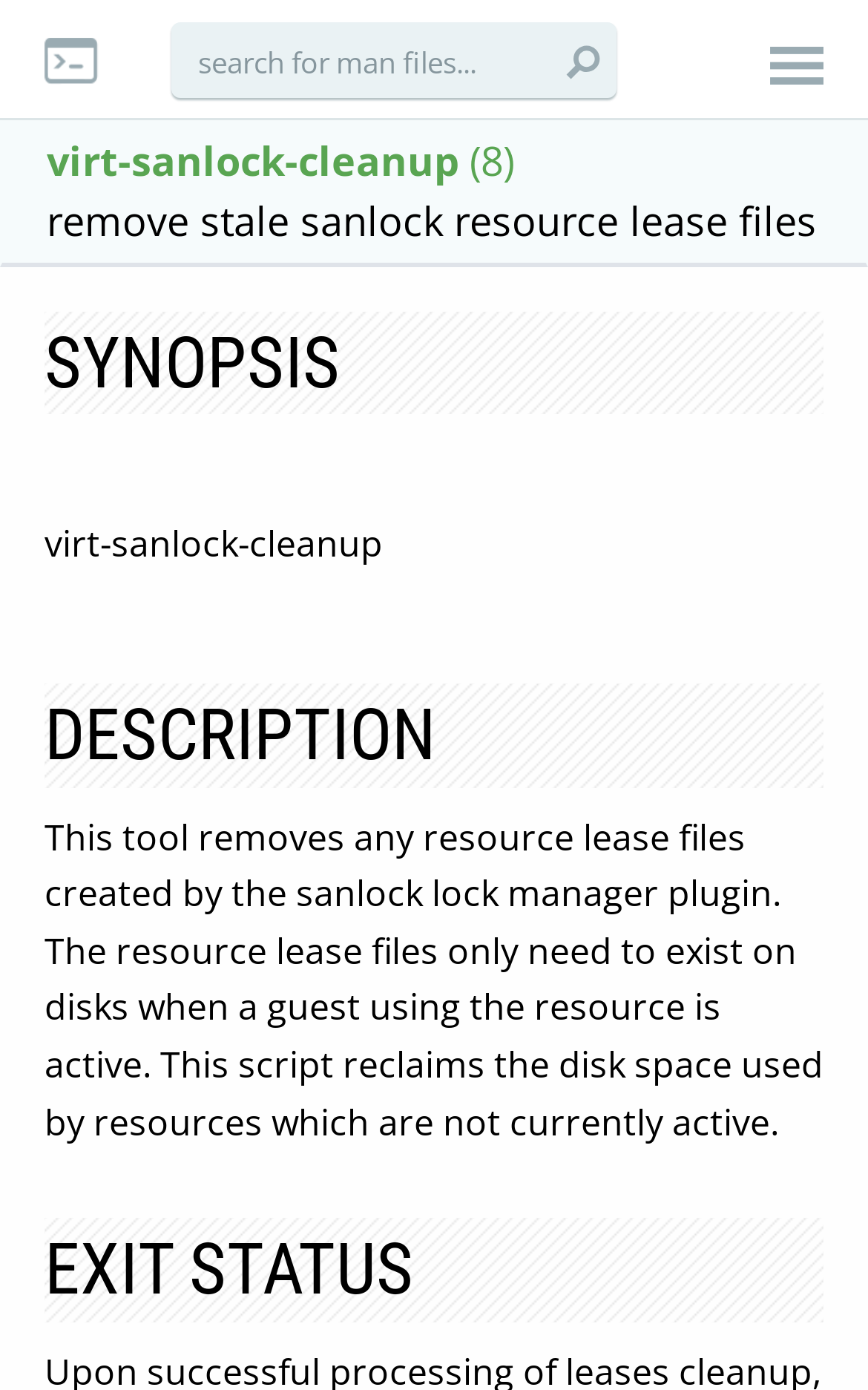Given the element description, predict the bounding box coordinates in the format (top-left x, top-left y, bottom-right x, bottom-right y). Make sure all values are between 0 and 1. Here is the element description: name="page_name[name]" placeholder="search for man files..."

[0.197, 0.016, 0.71, 0.07]